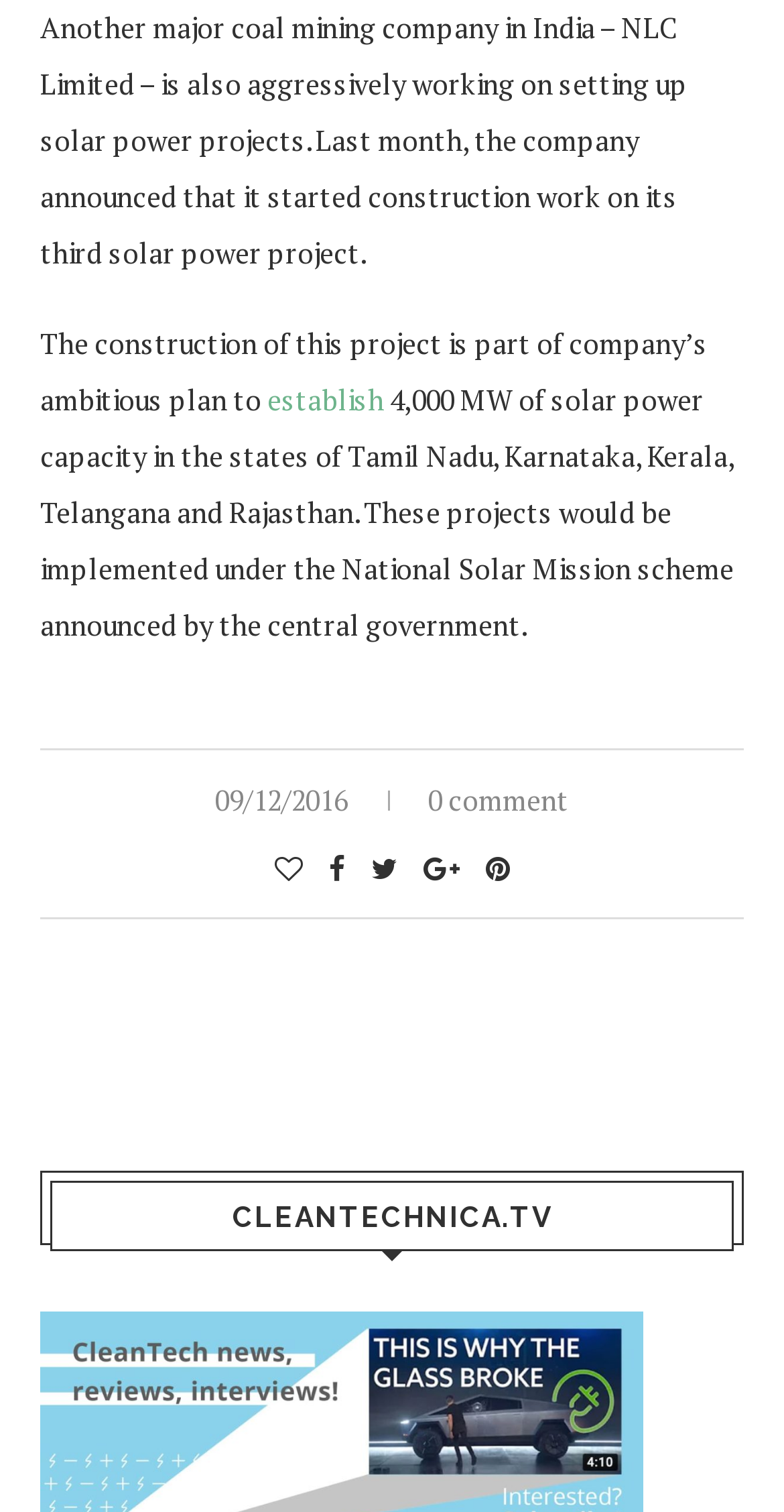Reply to the question with a single word or phrase:
What is the company mentioned in the article?

NLC Limited